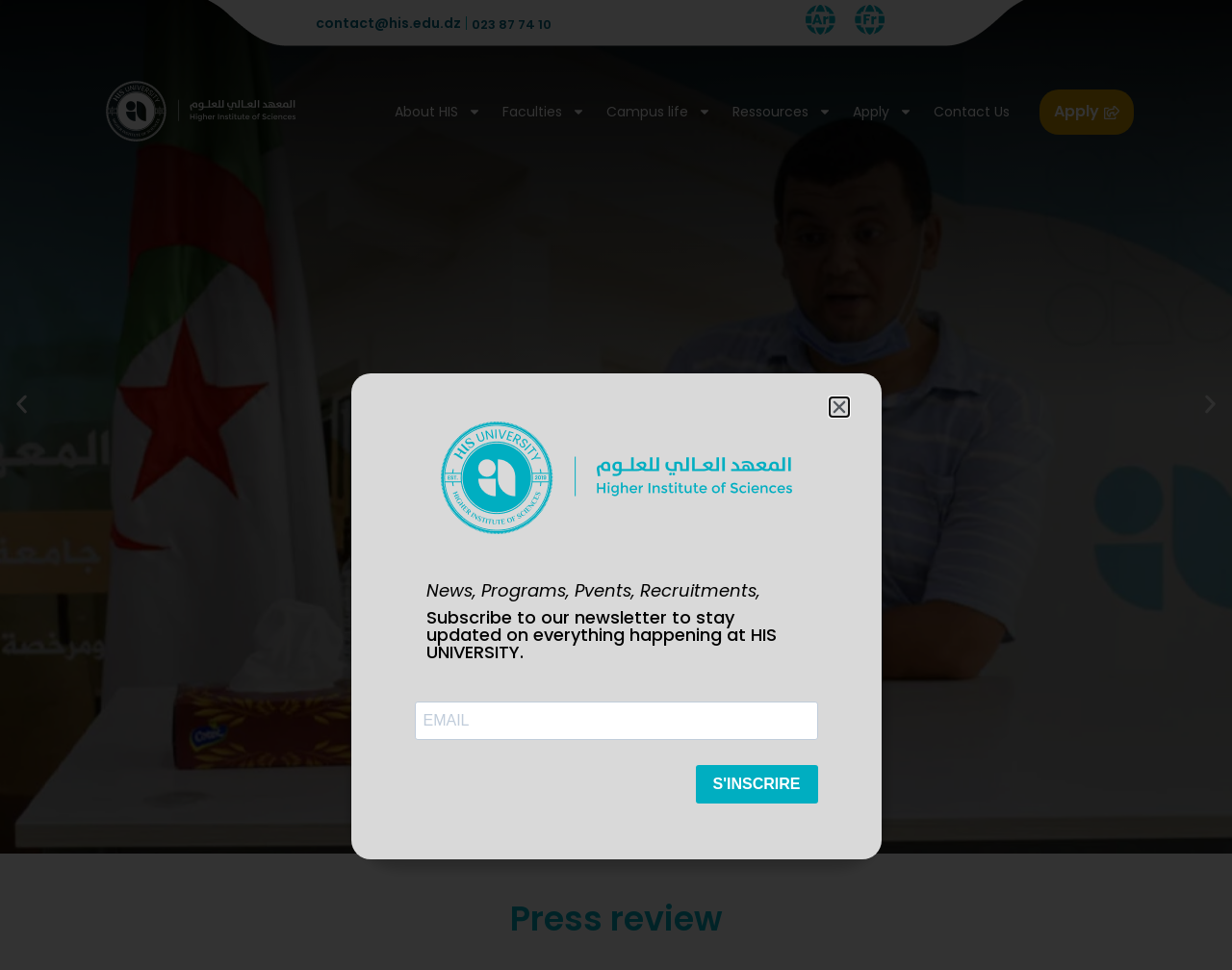What is the contact email of HIS University?
Look at the screenshot and respond with one word or a short phrase.

contact@his.edu.dz